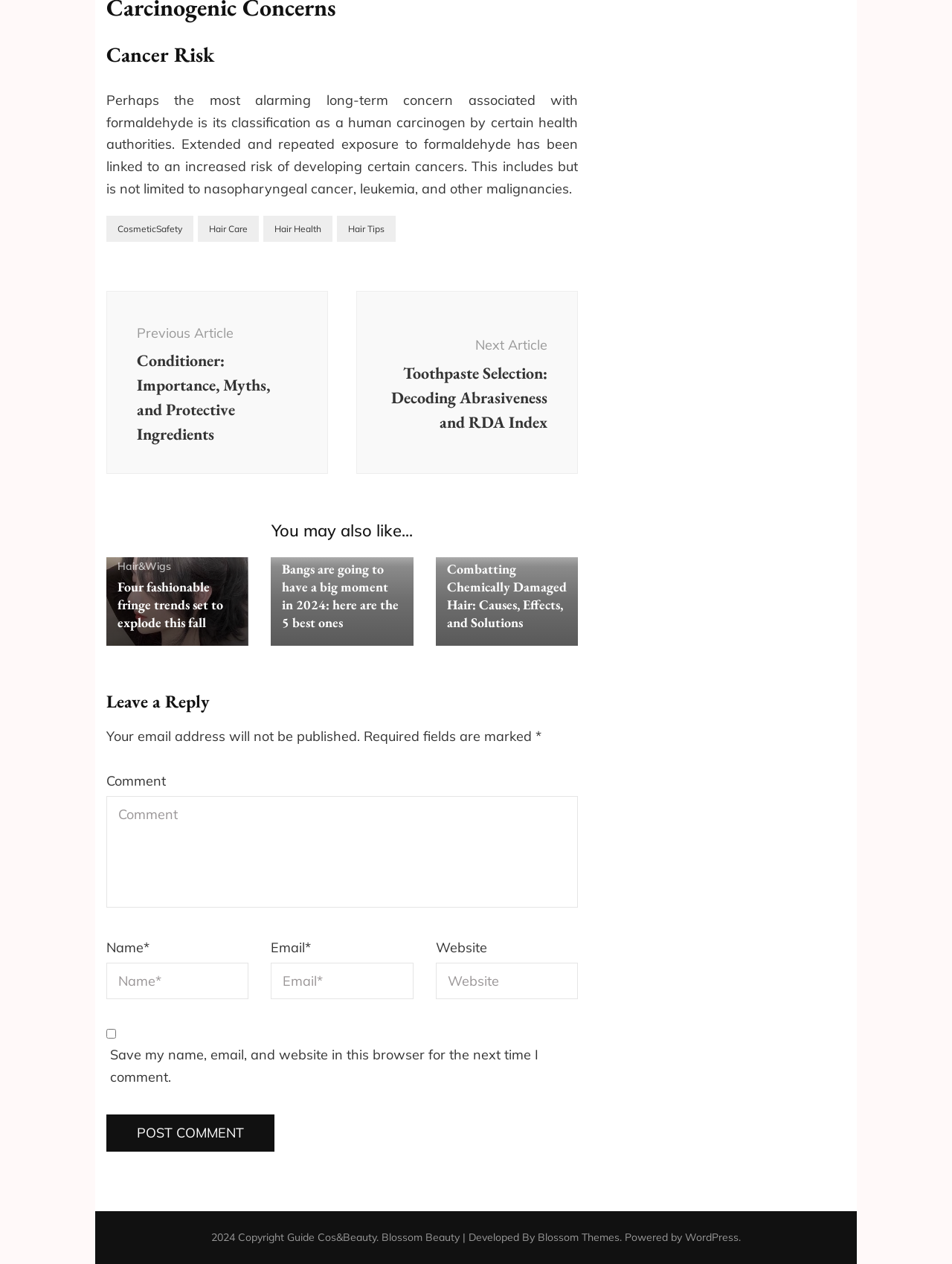Find the bounding box coordinates of the clickable element required to execute the following instruction: "Click on the 'Previous Article' link". Provide the coordinates as four float numbers between 0 and 1, i.e., [left, top, right, bottom].

[0.112, 0.23, 0.345, 0.375]